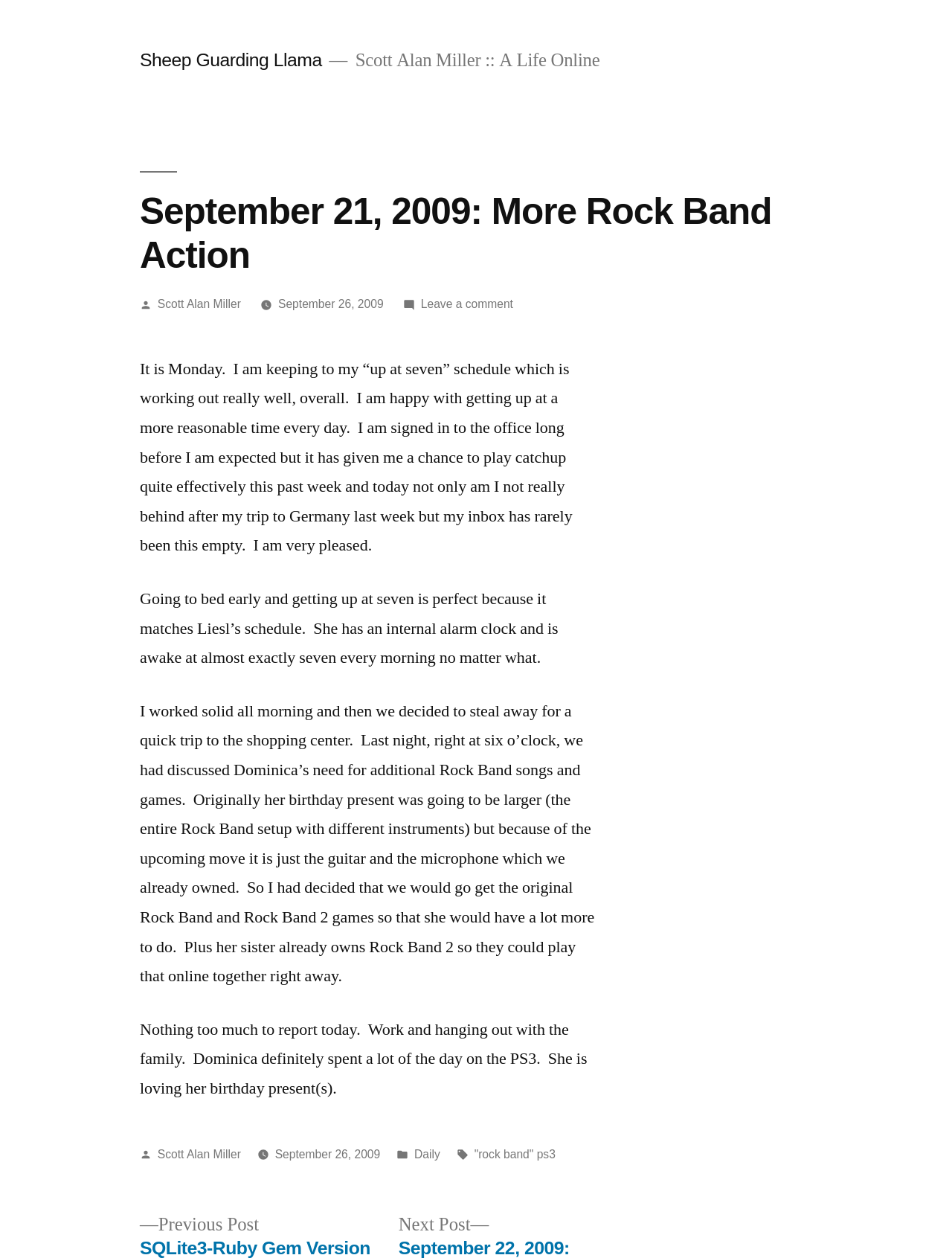Please find and provide the title of the webpage.

September 21, 2009: More Rock Band Action